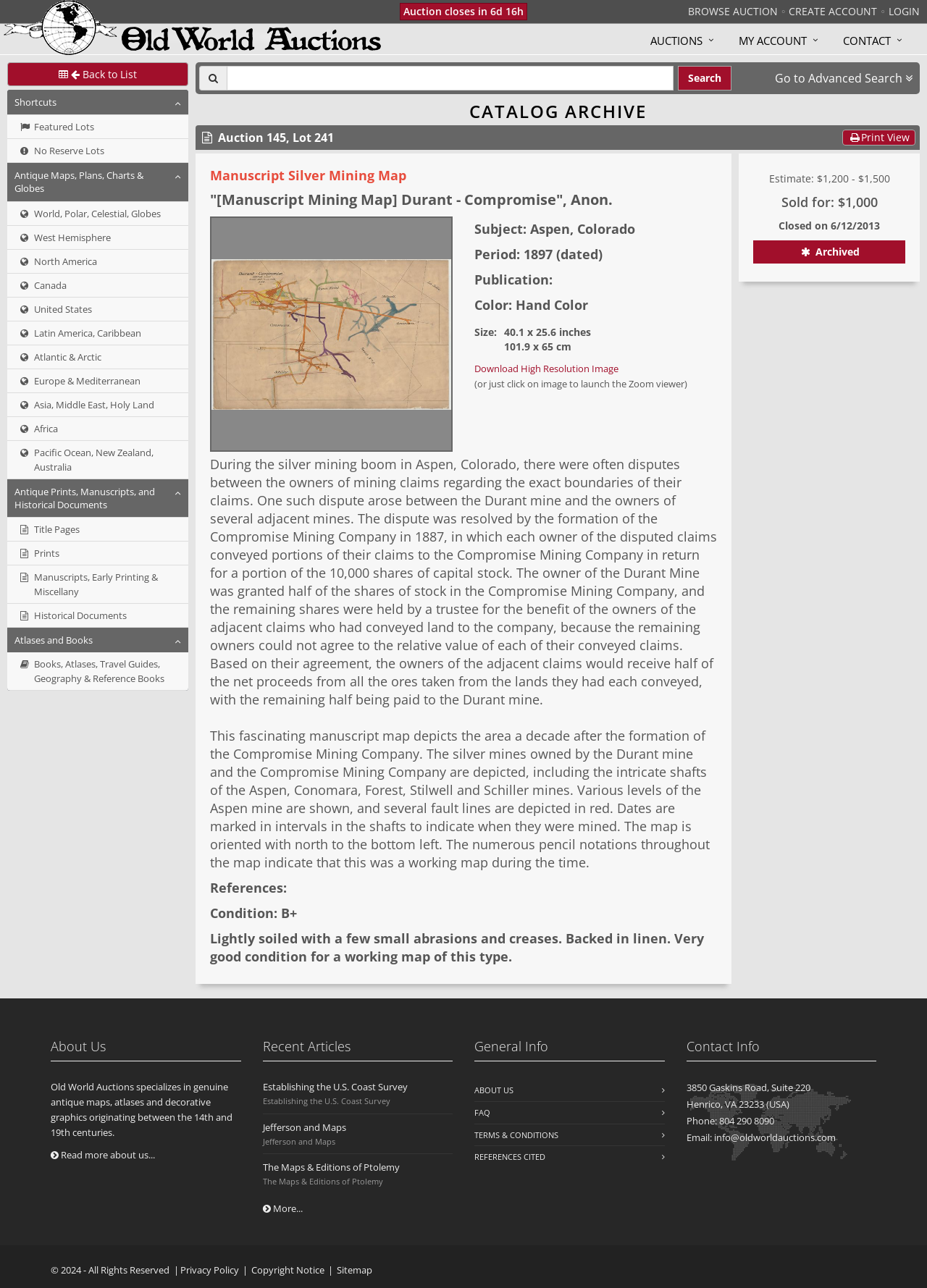Please find the bounding box for the following UI element description. Provide the coordinates in (top-left x, top-left y, bottom-right x, bottom-right y) format, with values between 0 and 1: Call 02 6584 1522

None